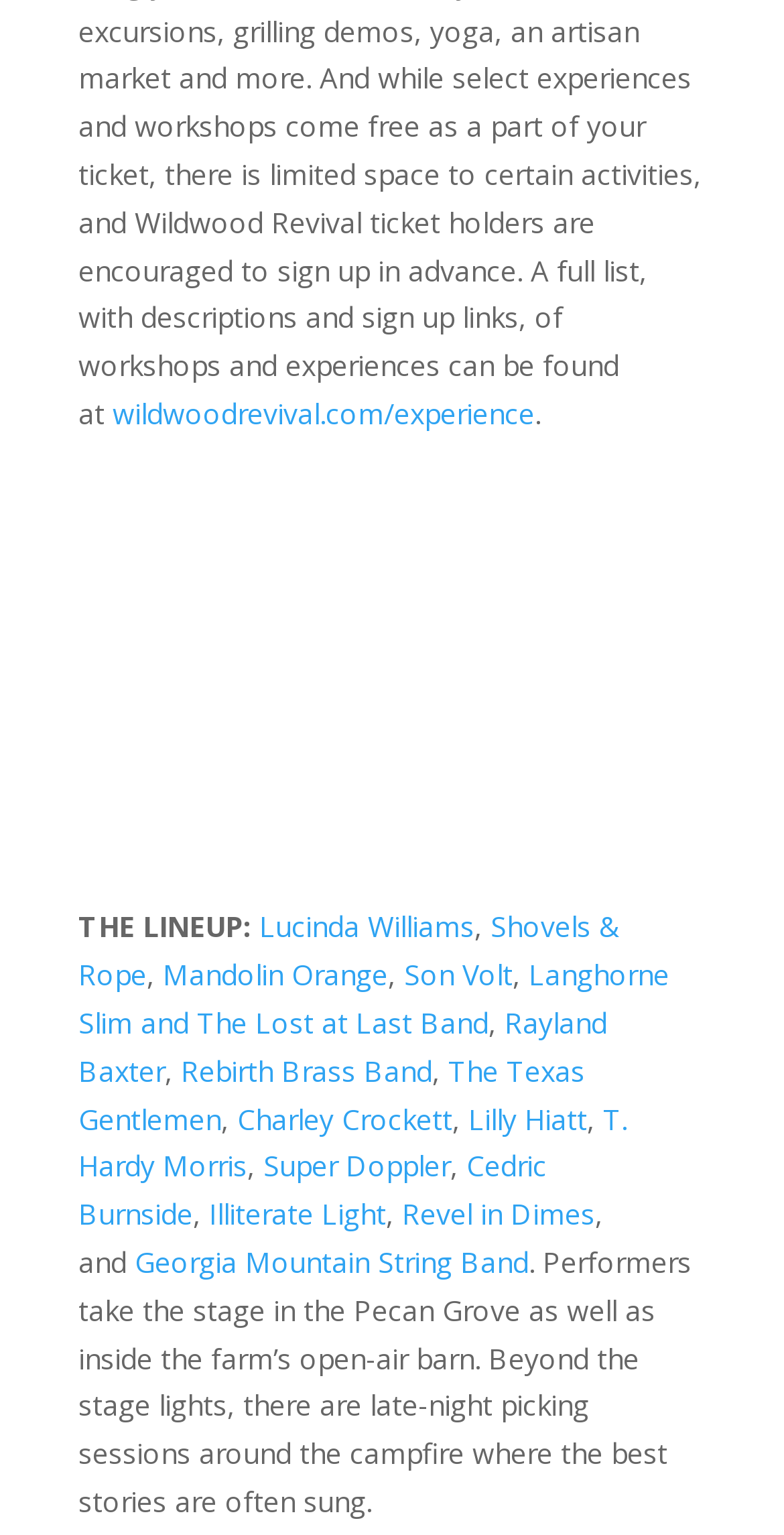What is the location of the performances?
Refer to the image and provide a detailed answer to the question.

I read the text at the bottom of the page, which mentions that 'Performers take the stage in the Pecan Grove as well as inside the farm’s open-air barn.' This indicates that the performances will take place in these two locations.